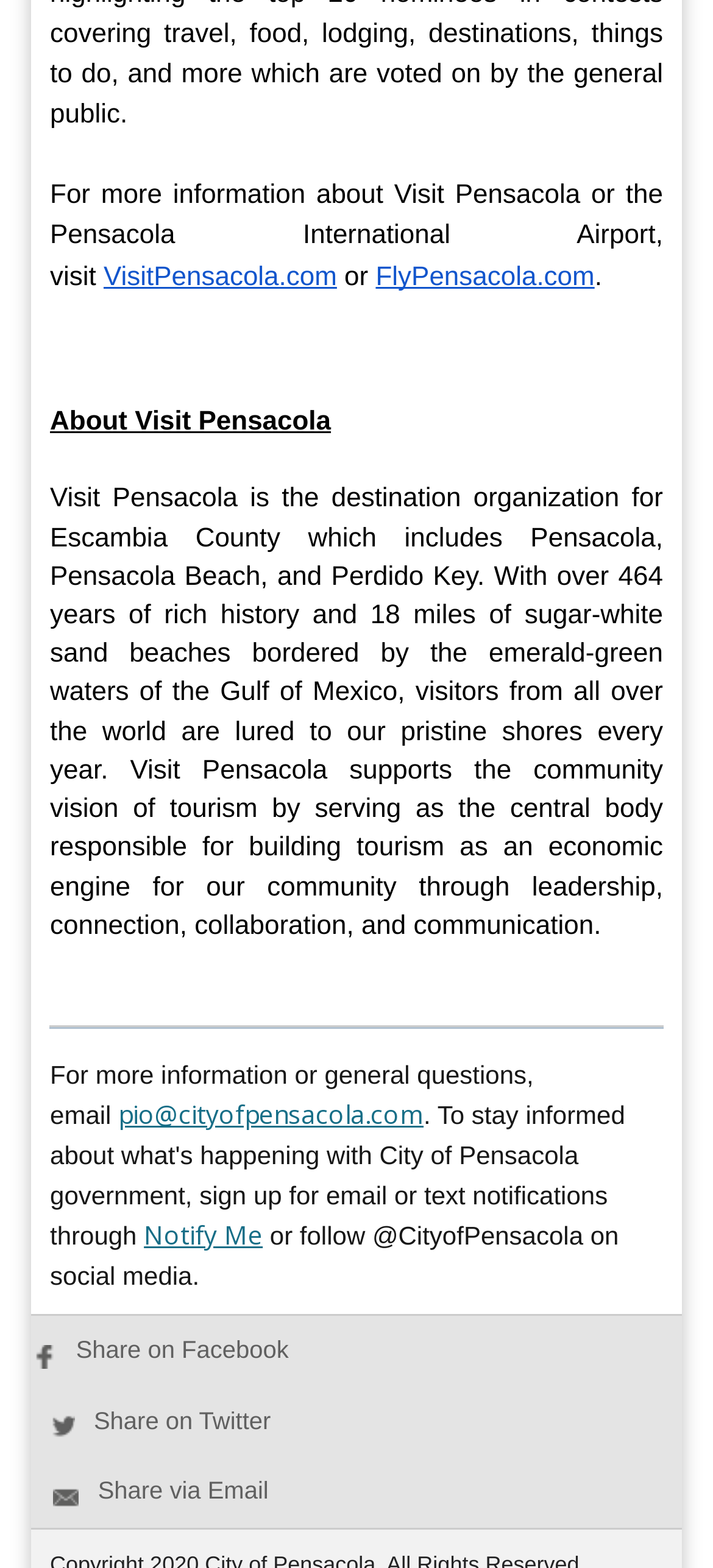Locate the bounding box of the user interface element based on this description: "FlyPensacola.com".

[0.527, 0.164, 0.834, 0.186]